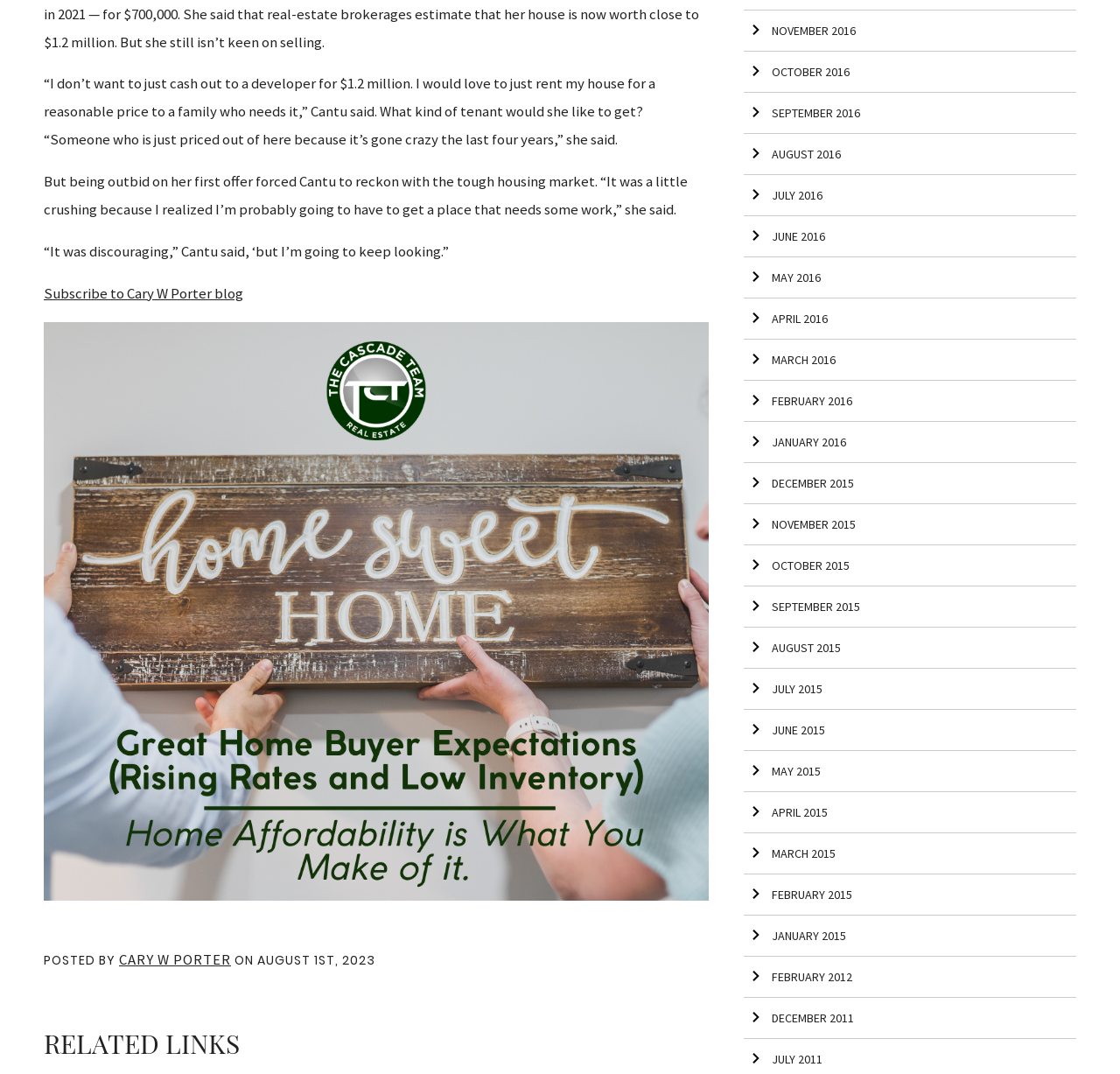Determine the bounding box coordinates for the region that must be clicked to execute the following instruction: "Subscribe to Cary W Porter blog".

[0.039, 0.264, 0.217, 0.282]